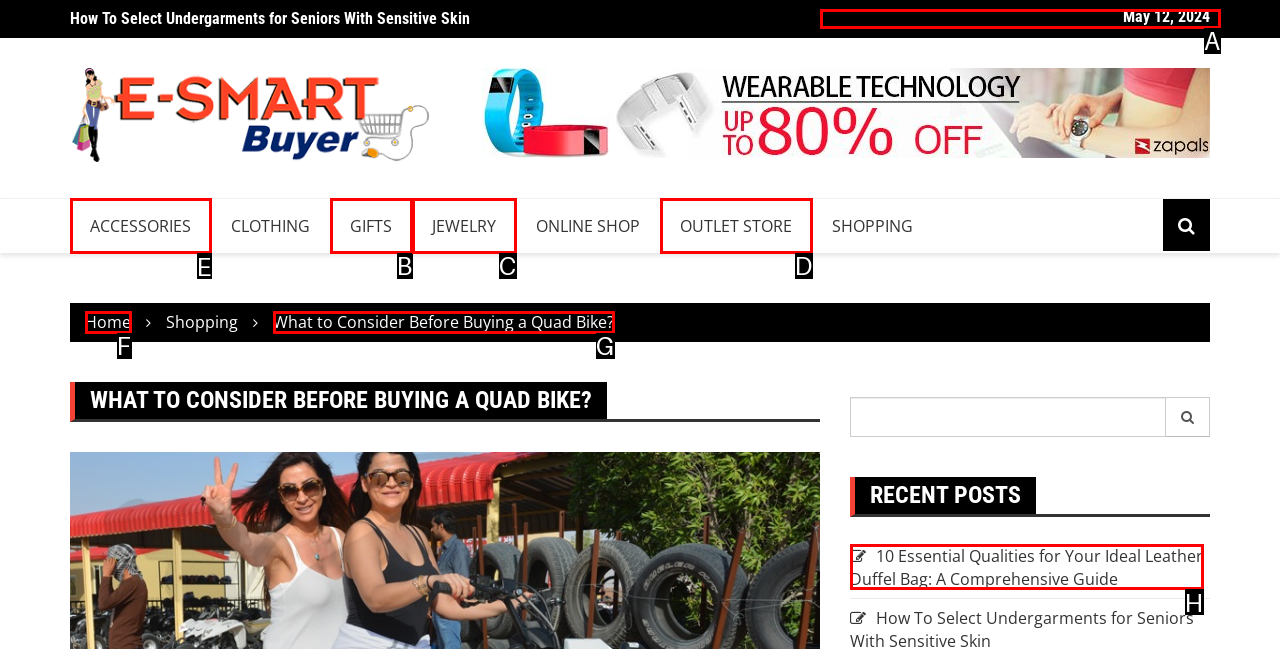Determine which HTML element should be clicked to carry out the following task: go to the 'ACCESSORIES' page Respond with the letter of the appropriate option.

E